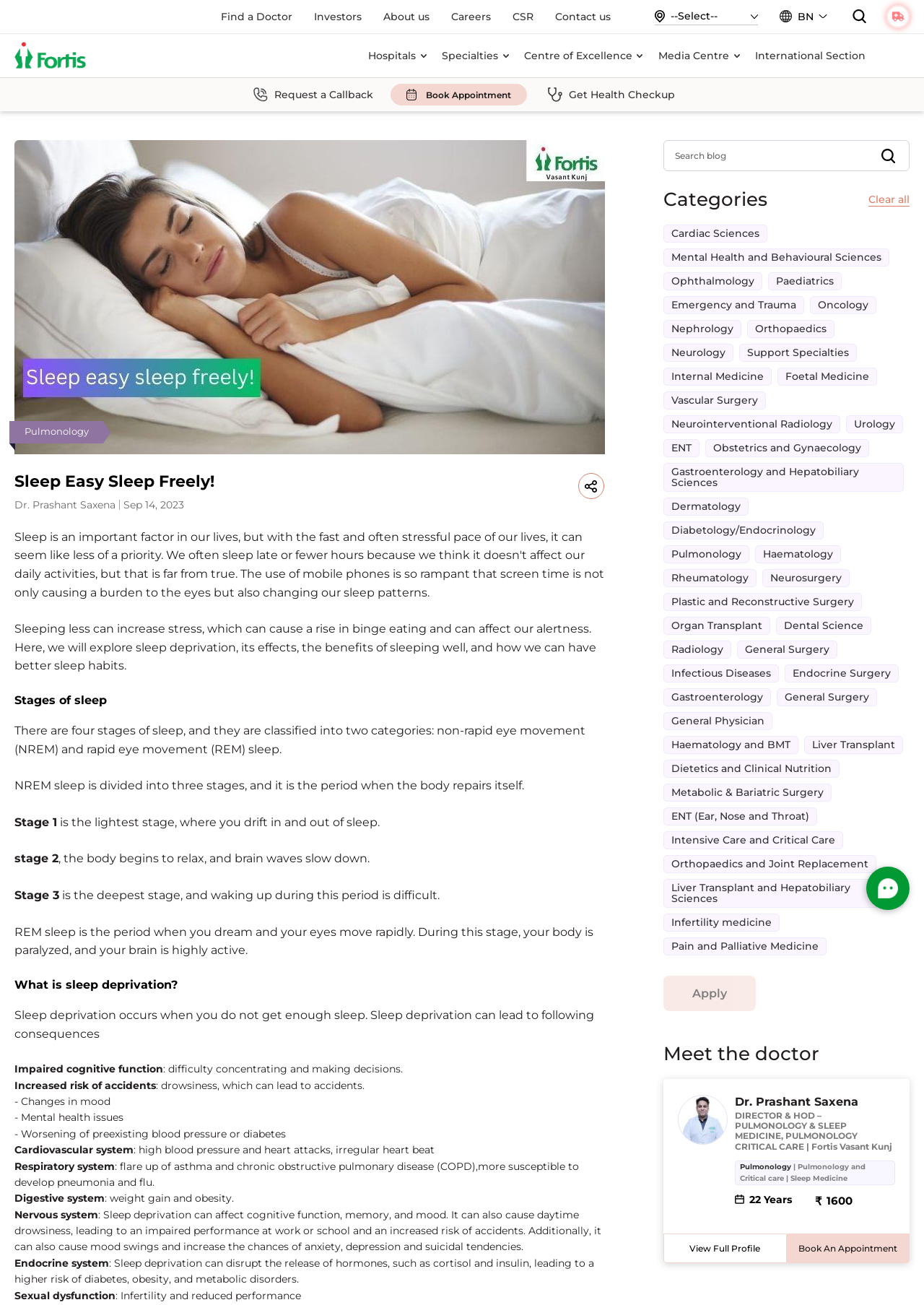What is the purpose of the 'Request a Callback' button?
Carefully examine the image and provide a detailed answer to the question.

The 'Request a Callback' button is likely intended to allow users to request a callback from a hospital representative, possibly to schedule an appointment or ask questions.